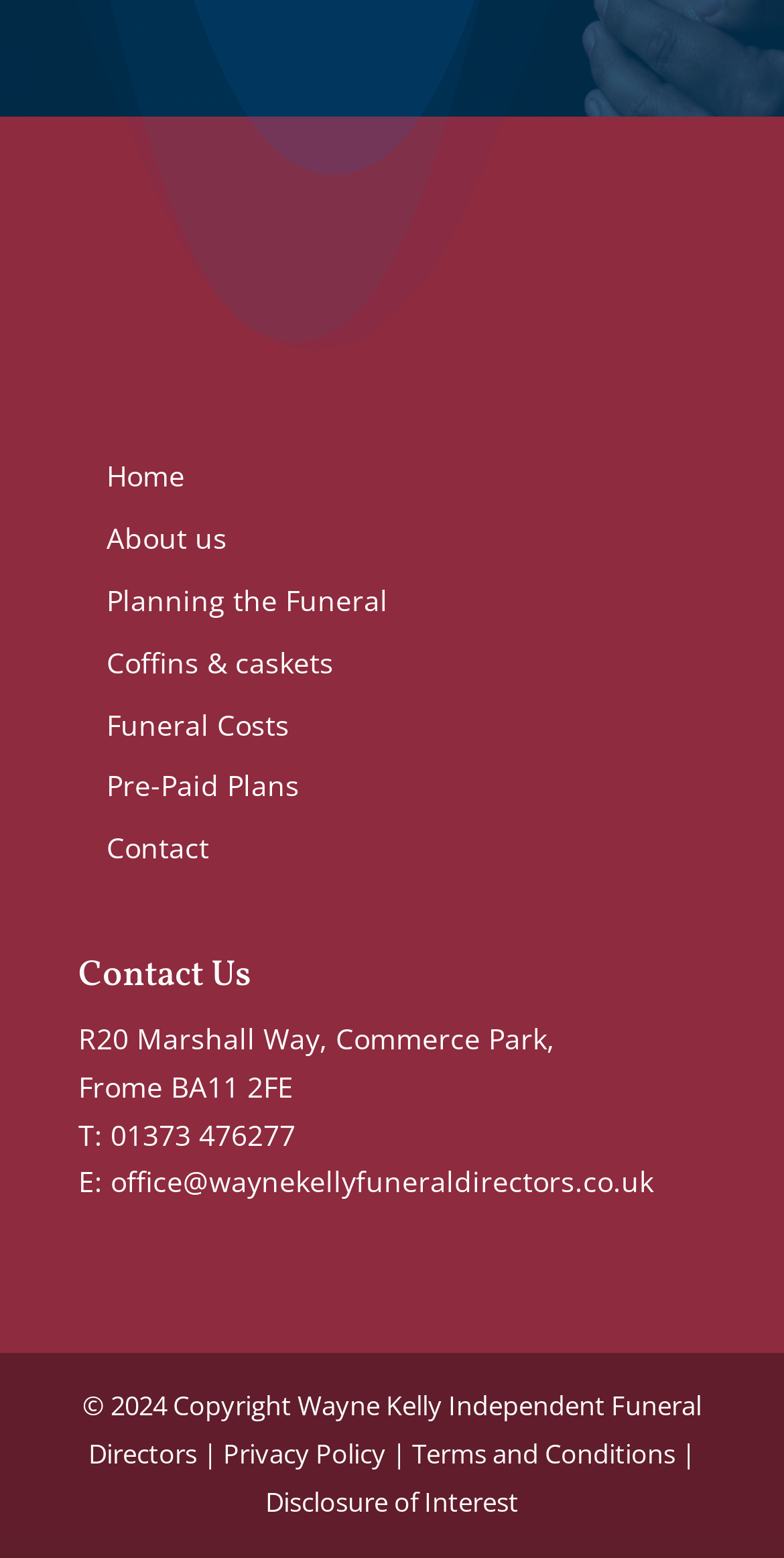Determine the bounding box for the UI element as described: "Dissertationen FU". The coordinates should be represented as four float numbers between 0 and 1, formatted as [left, top, right, bottom].

None